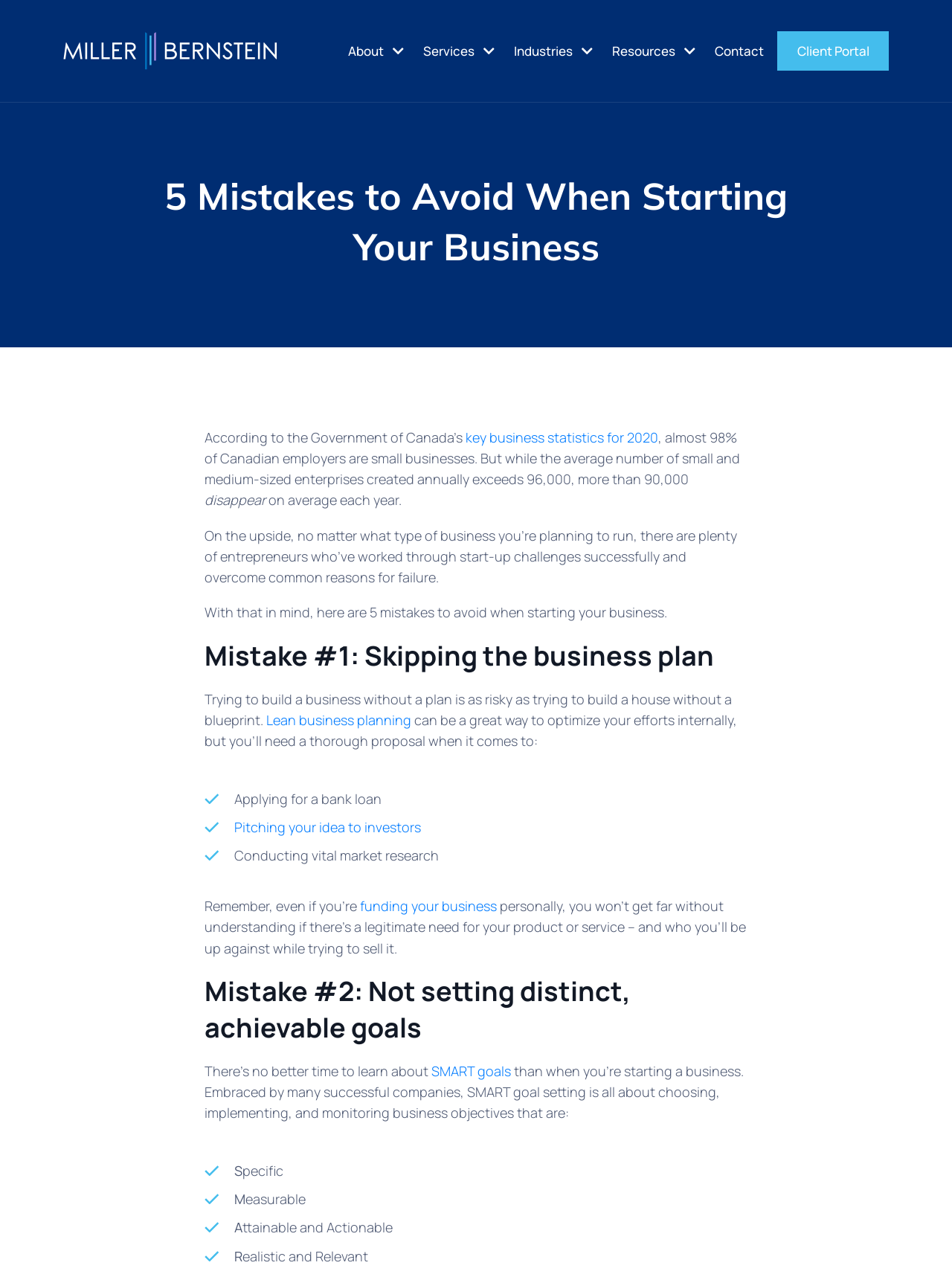Specify the bounding box coordinates of the region I need to click to perform the following instruction: "Click the 'Services' link". The coordinates must be four float numbers in the range of 0 to 1, i.e., [left, top, right, bottom].

[0.434, 0.033, 0.53, 0.048]